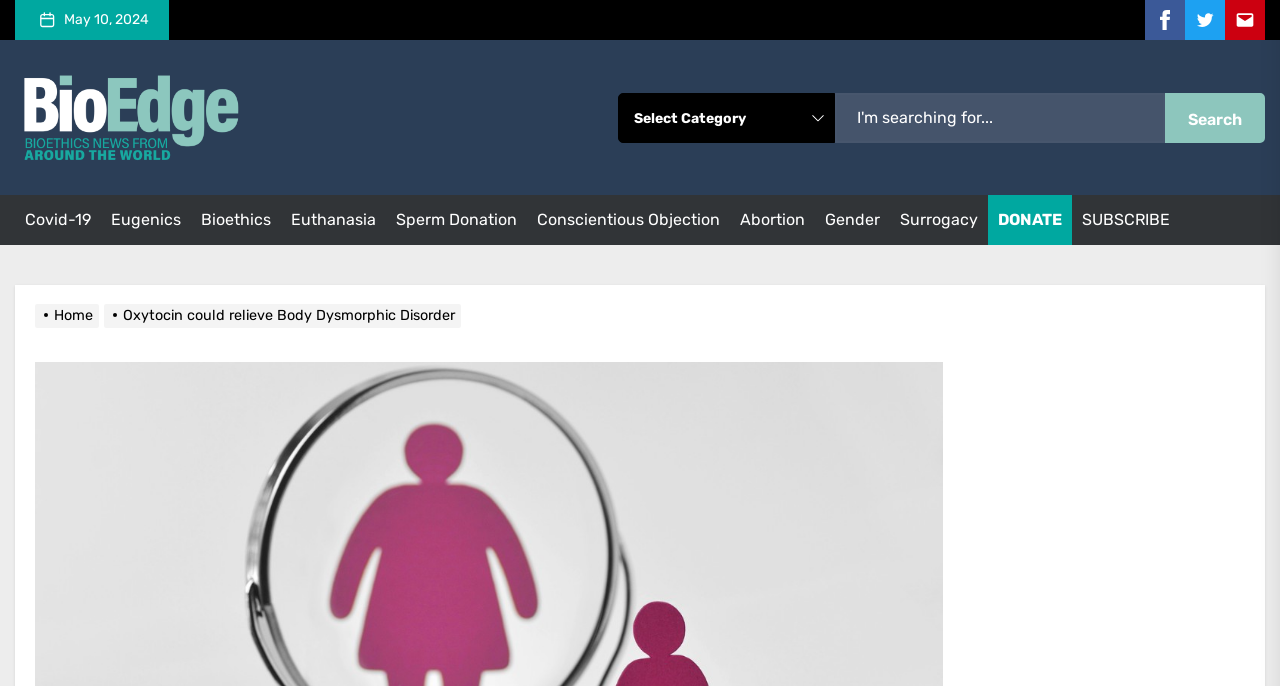Find the bounding box coordinates of the clickable element required to execute the following instruction: "Read about Oxytocin and Body Dysmorphic Disorder". Provide the coordinates as four float numbers between 0 and 1, i.e., [left, top, right, bottom].

[0.081, 0.448, 0.364, 0.472]